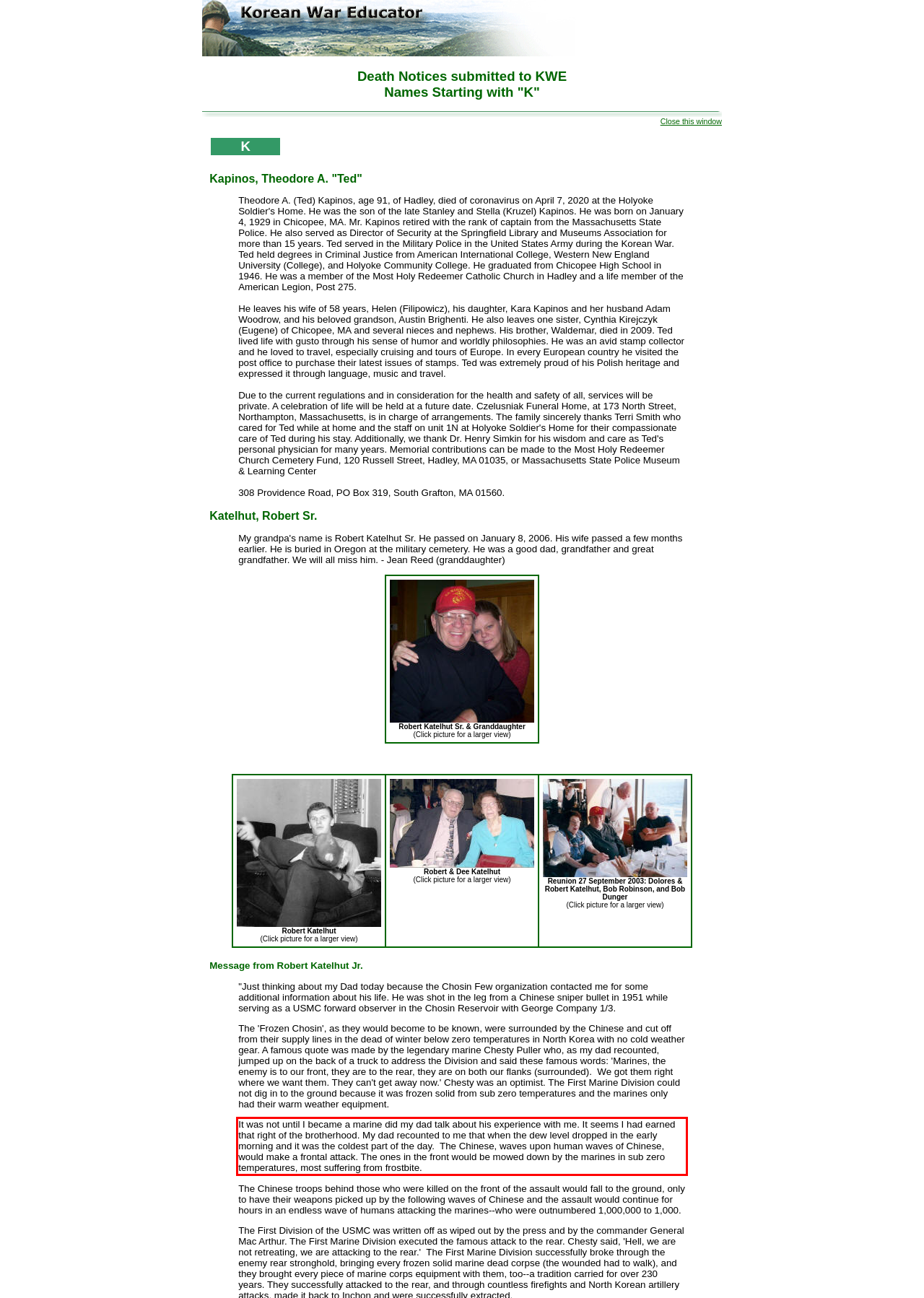Given a screenshot of a webpage with a red bounding box, extract the text content from the UI element inside the red bounding box.

It was not until I became a marine did my dad talk about his experience with me. It seems I had earned that right of the brotherhood. My dad recounted to me that when the dew level dropped in the early morning and it was the coldest part of the day. The Chinese, waves upon human waves of Chinese, would make a frontal attack. The ones in the front would be mowed down by the marines in sub zero temperatures, most suffering from frostbite.